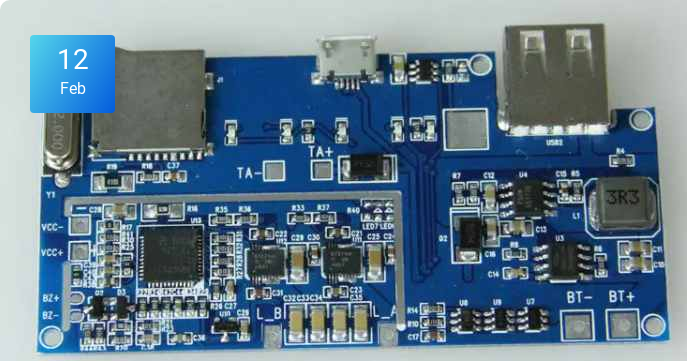What is the possible purpose of the highlighted date '12 Feb'?
Refer to the image and give a detailed response to the question.

The caption notes that the blue block in the upper left corner highlights the date '12 Feb', which may indicate the publication or reference date related to the content discussed, implying that the date is significant in the context of the article or topic being presented.